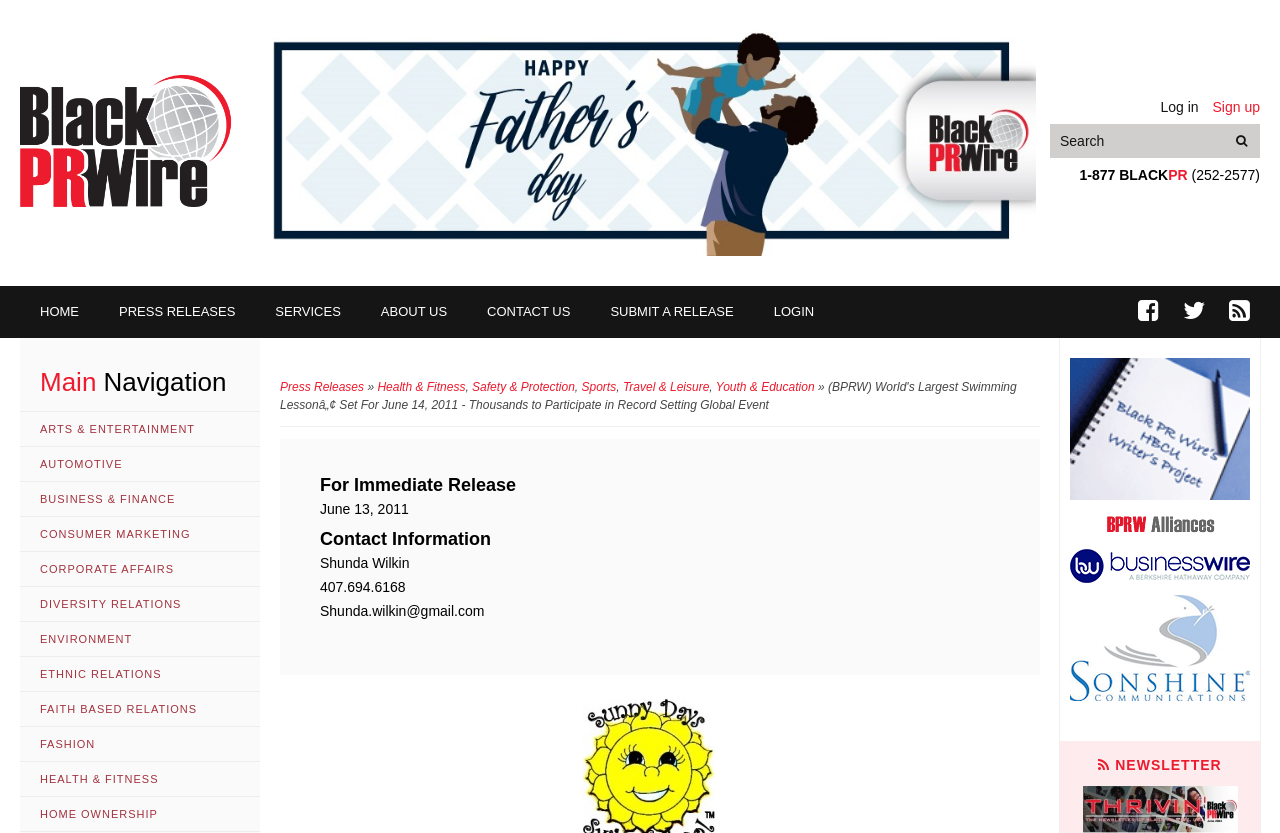Please identify the bounding box coordinates of the element that needs to be clicked to execute the following command: "Search for something". Provide the bounding box using four float numbers between 0 and 1, formatted as [left, top, right, bottom].

None